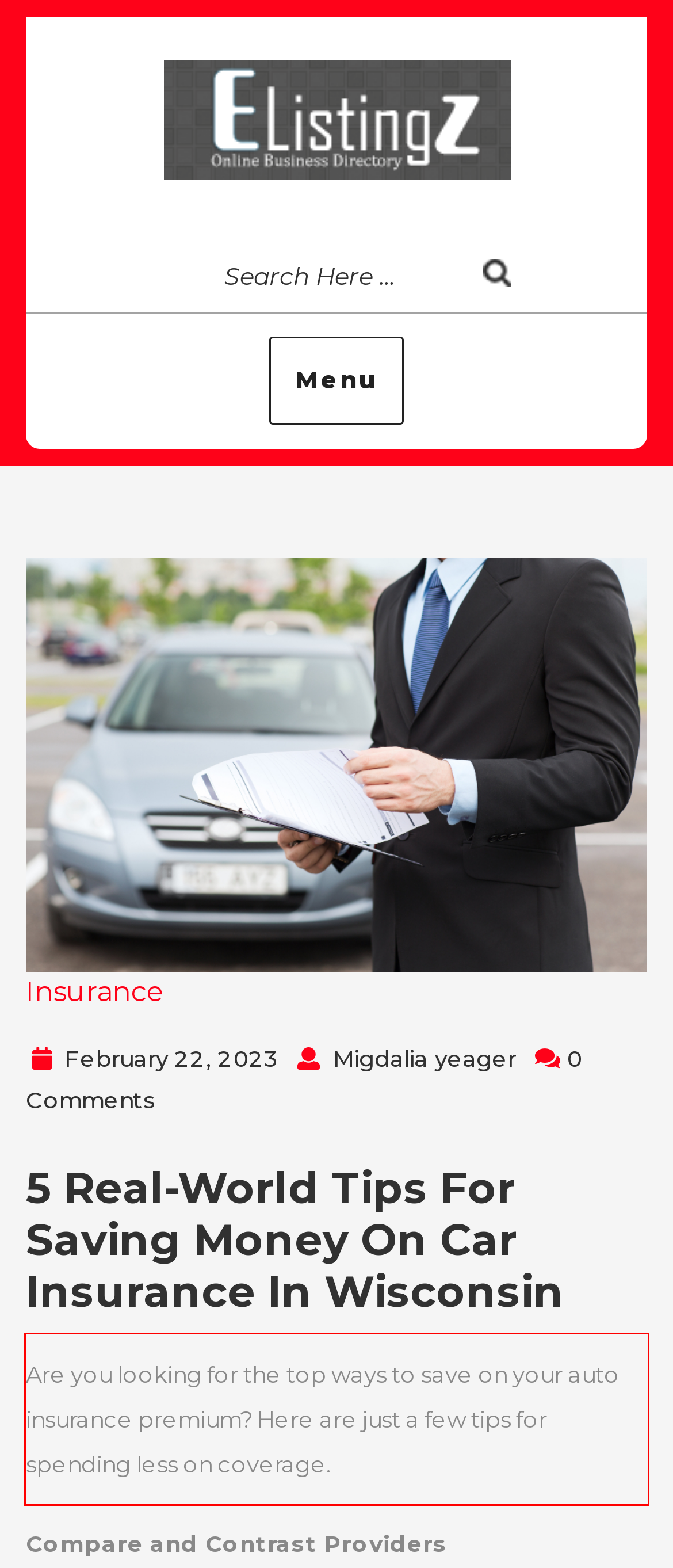Please examine the screenshot of the webpage and read the text present within the red rectangle bounding box.

Are you looking for the top ways to save on your auto insurance premium? Here are just a few tips for spending less on coverage.